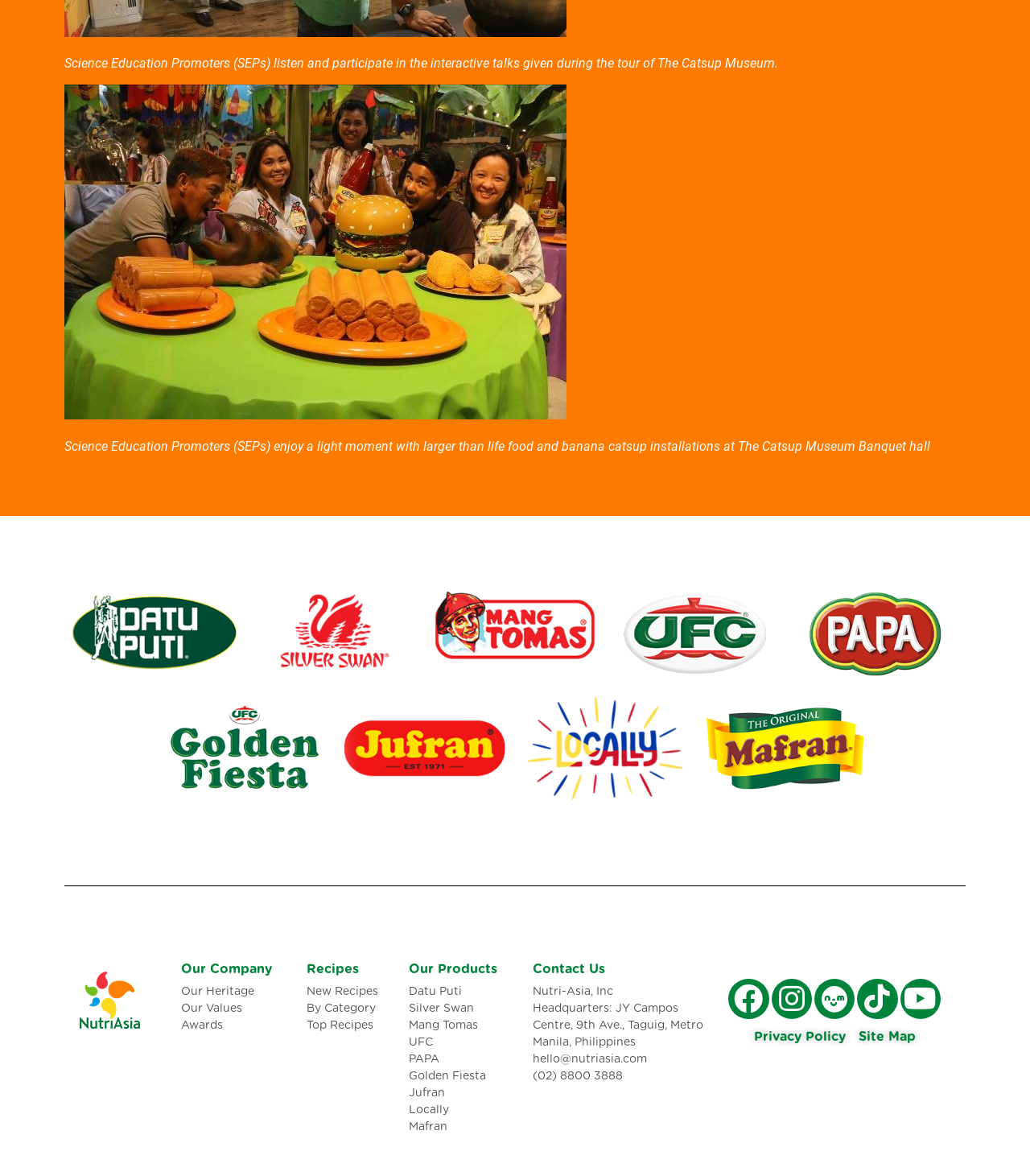Indicate the bounding box coordinates of the element that needs to be clicked to satisfy the following instruction: "Call the phone number". The coordinates should be four float numbers between 0 and 1, i.e., [left, top, right, bottom].

None